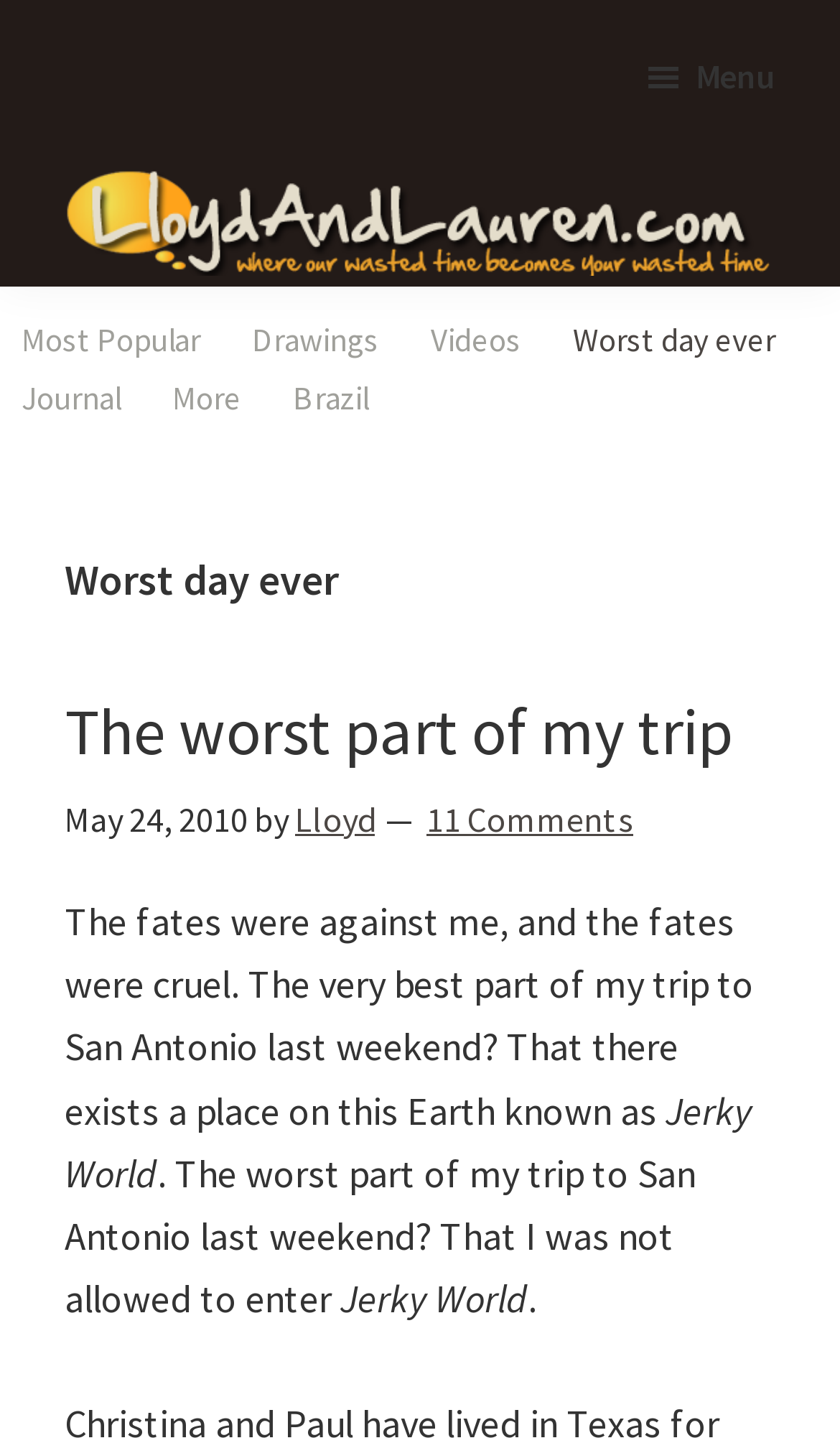Given the description of a UI element: "Journal", identify the bounding box coordinates of the matching element in the webpage screenshot.

[0.026, 0.26, 0.144, 0.293]